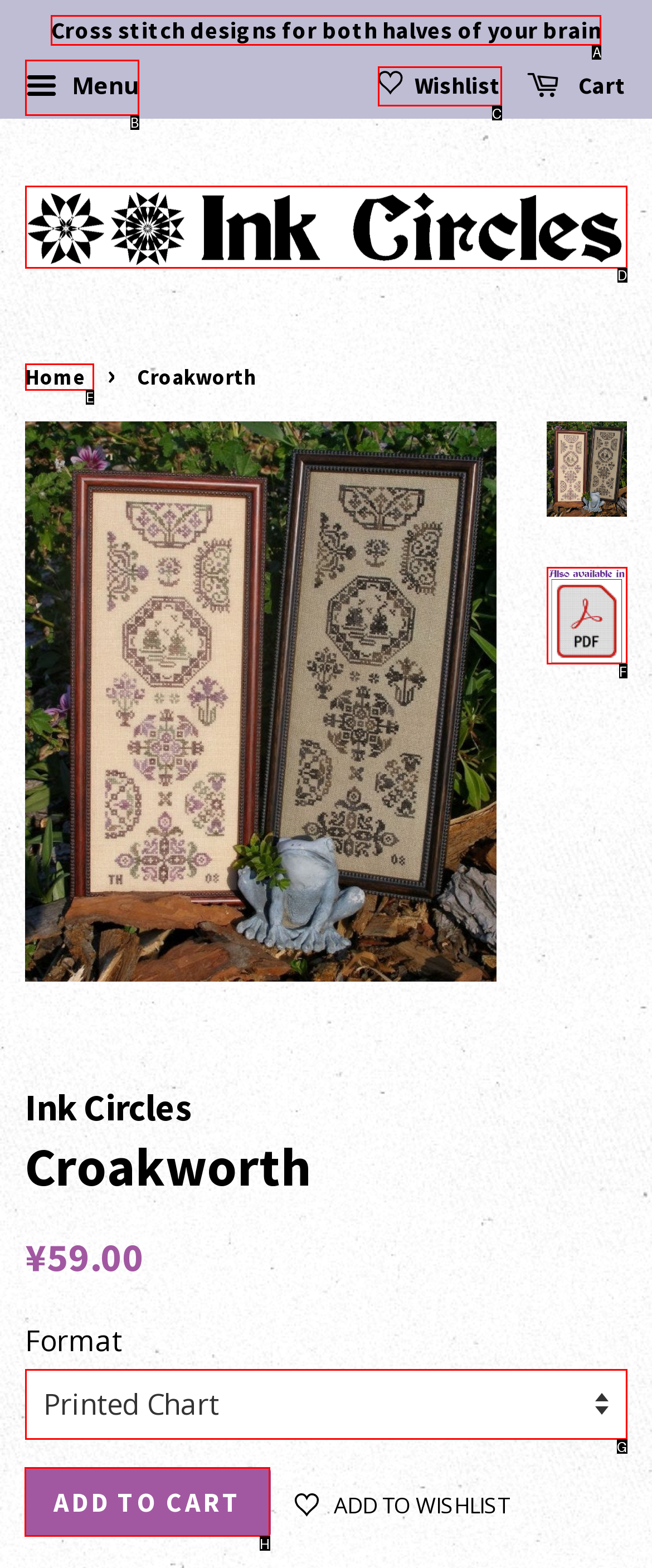Among the marked elements in the screenshot, which letter corresponds to the UI element needed for the task: Add to cart?

H